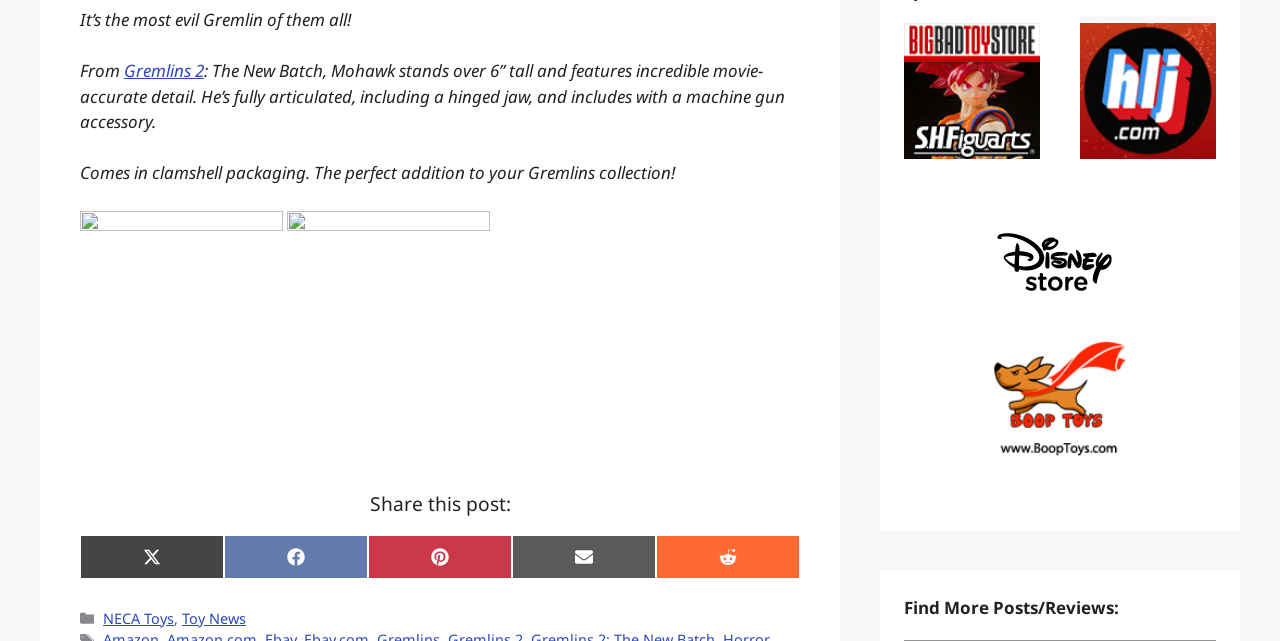Please specify the bounding box coordinates of the area that should be clicked to accomplish the following instruction: "Learn about the PAGE Conference". The coordinates should consist of four float numbers between 0 and 1, i.e., [left, top, right, bottom].

None